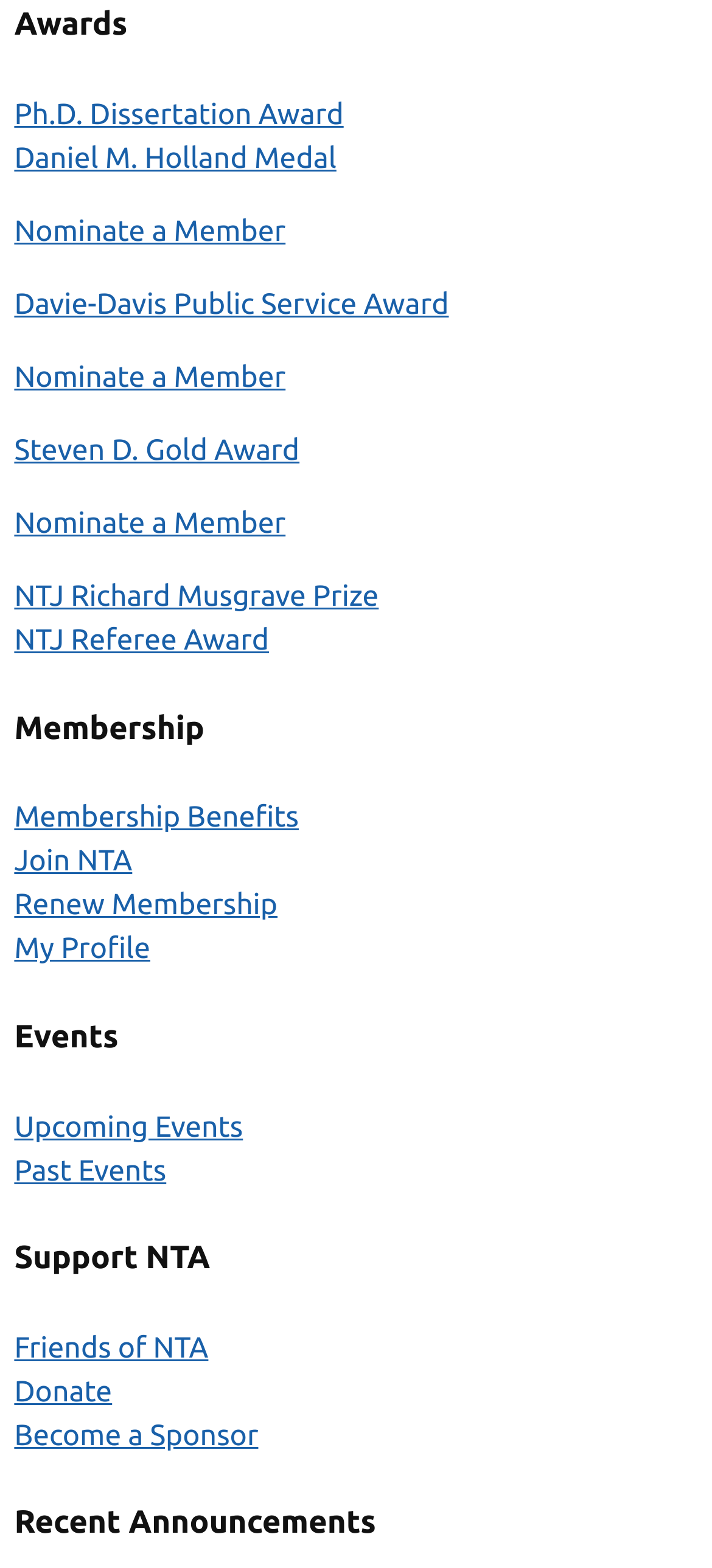Using the webpage screenshot, find the UI element described by Nominate a Member. Provide the bounding box coordinates in the format (top-left x, top-left y, bottom-right x, bottom-right y), ensuring all values are floating point numbers between 0 and 1.

[0.02, 0.138, 0.401, 0.159]